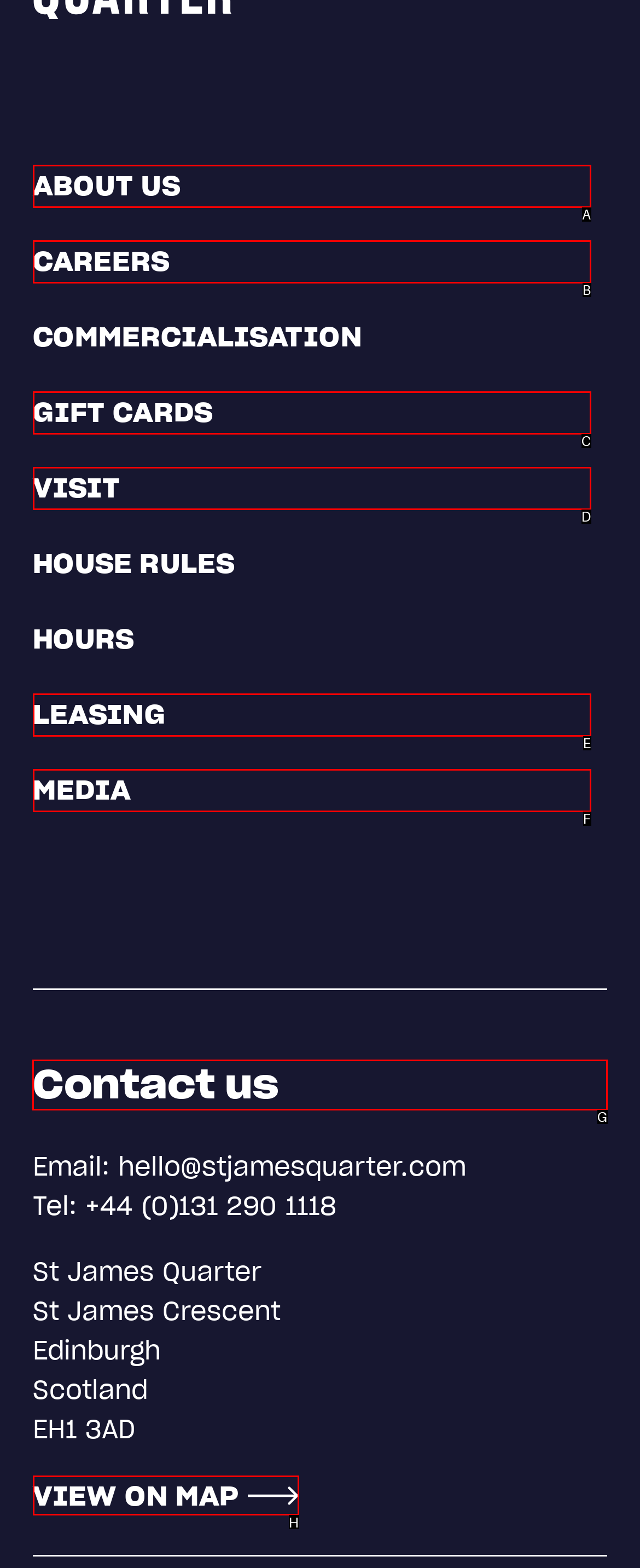From the given options, choose the one to complete the task: View contact information
Indicate the letter of the correct option.

G